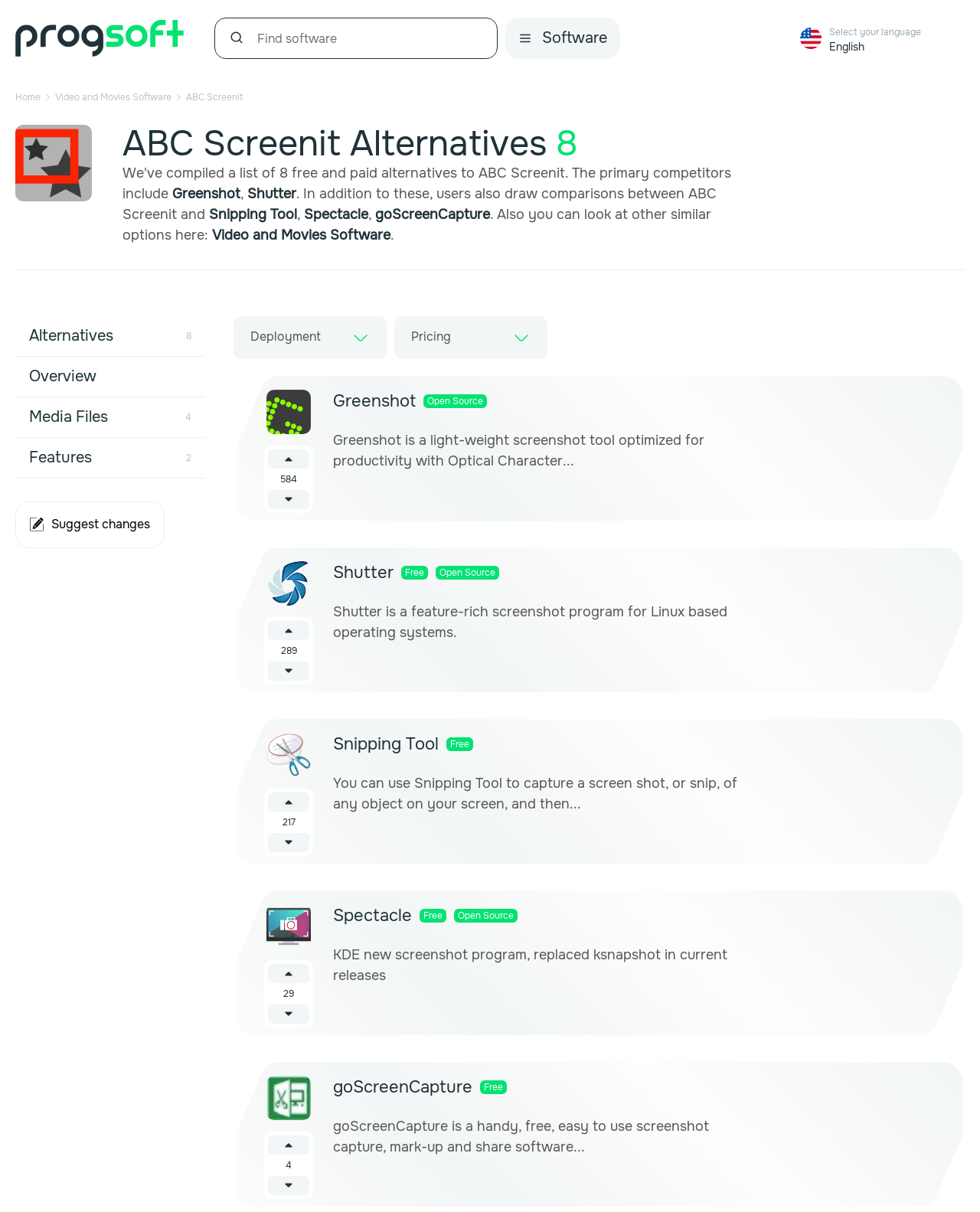Specify the bounding box coordinates of the area that needs to be clicked to achieve the following instruction: "View ABC Screenit alternatives".

[0.125, 0.1, 0.567, 0.137]